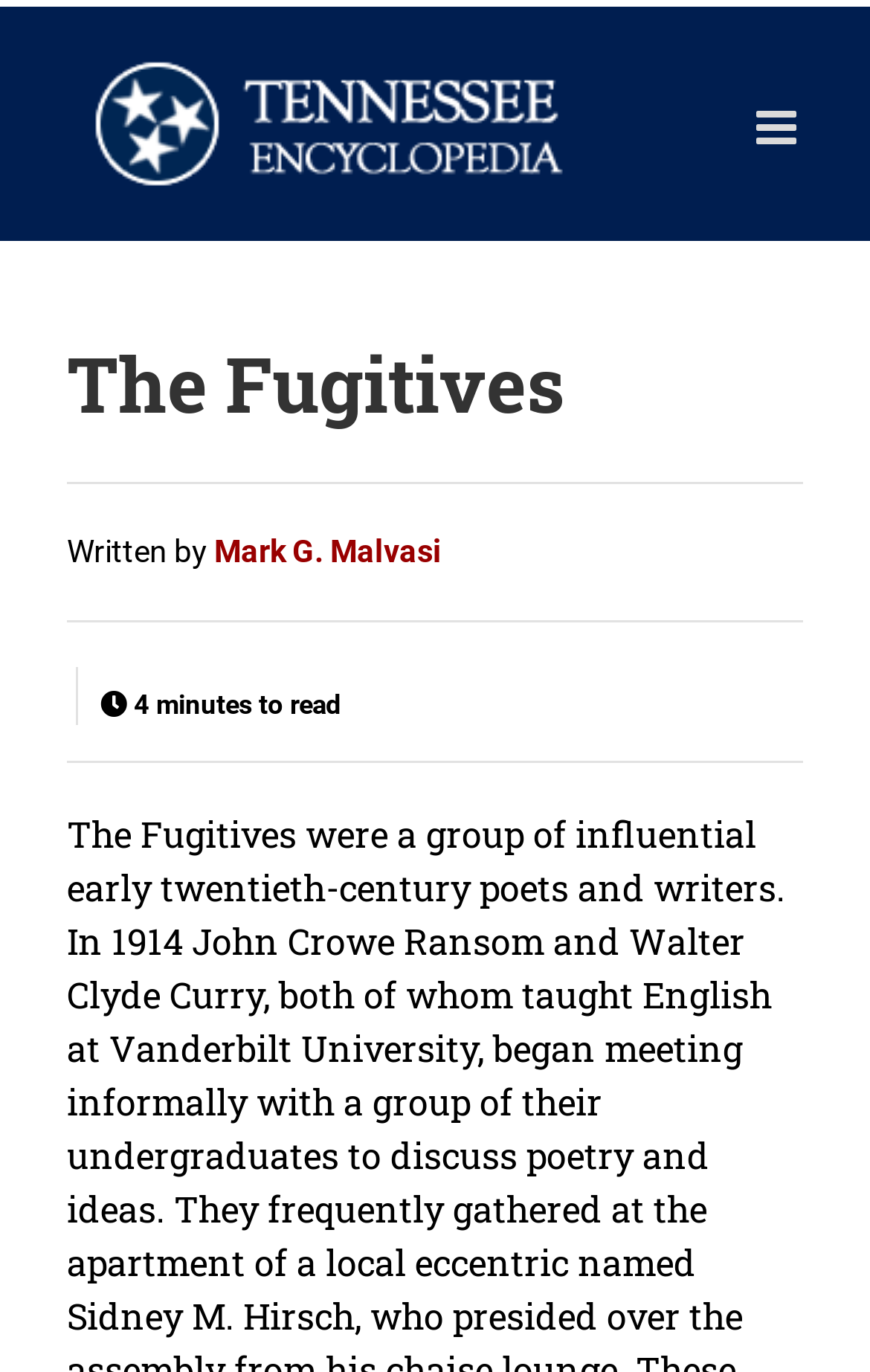Provide your answer in a single word or phrase: 
Is the mobile menu expanded?

No